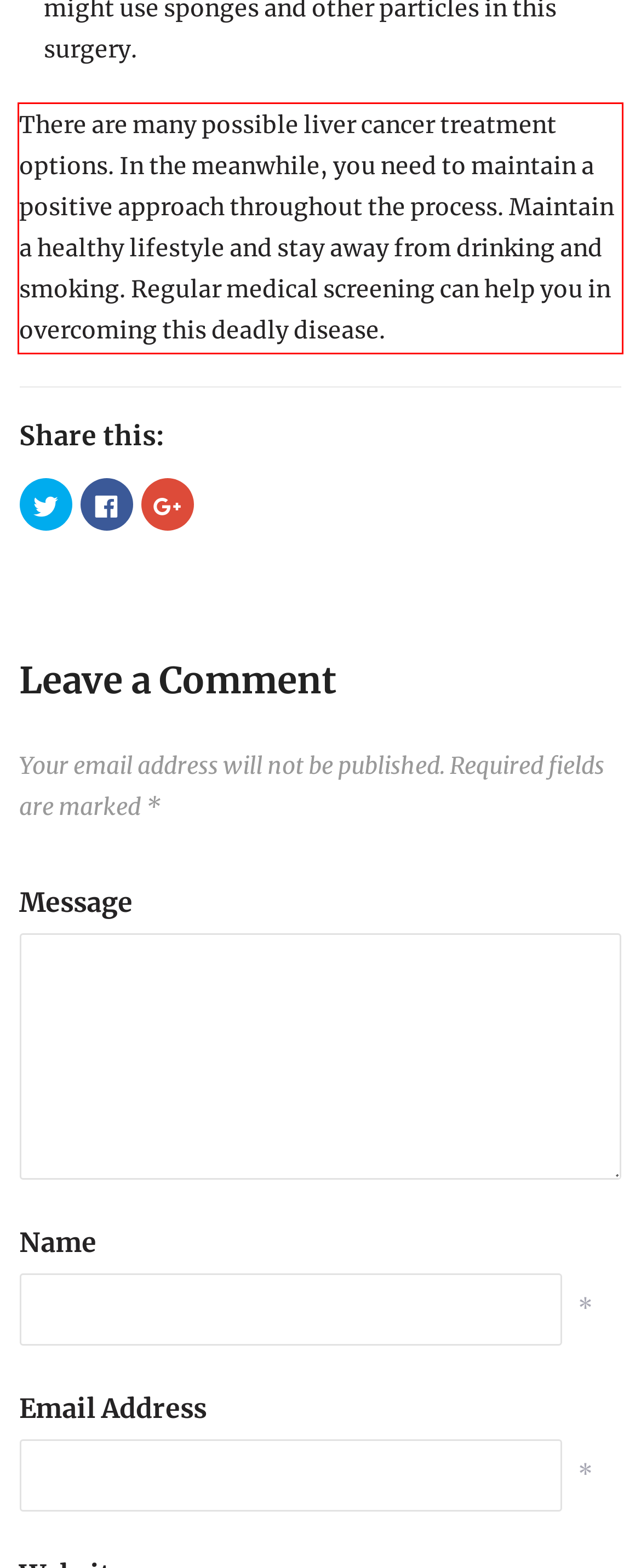Please identify and extract the text from the UI element that is surrounded by a red bounding box in the provided webpage screenshot.

There are many possible liver cancer treatment options. In the meanwhile, you need to maintain a positive approach throughout the process. Maintain a healthy lifestyle and stay away from drinking and smoking. Regular medical screening can help you in overcoming this deadly disease.